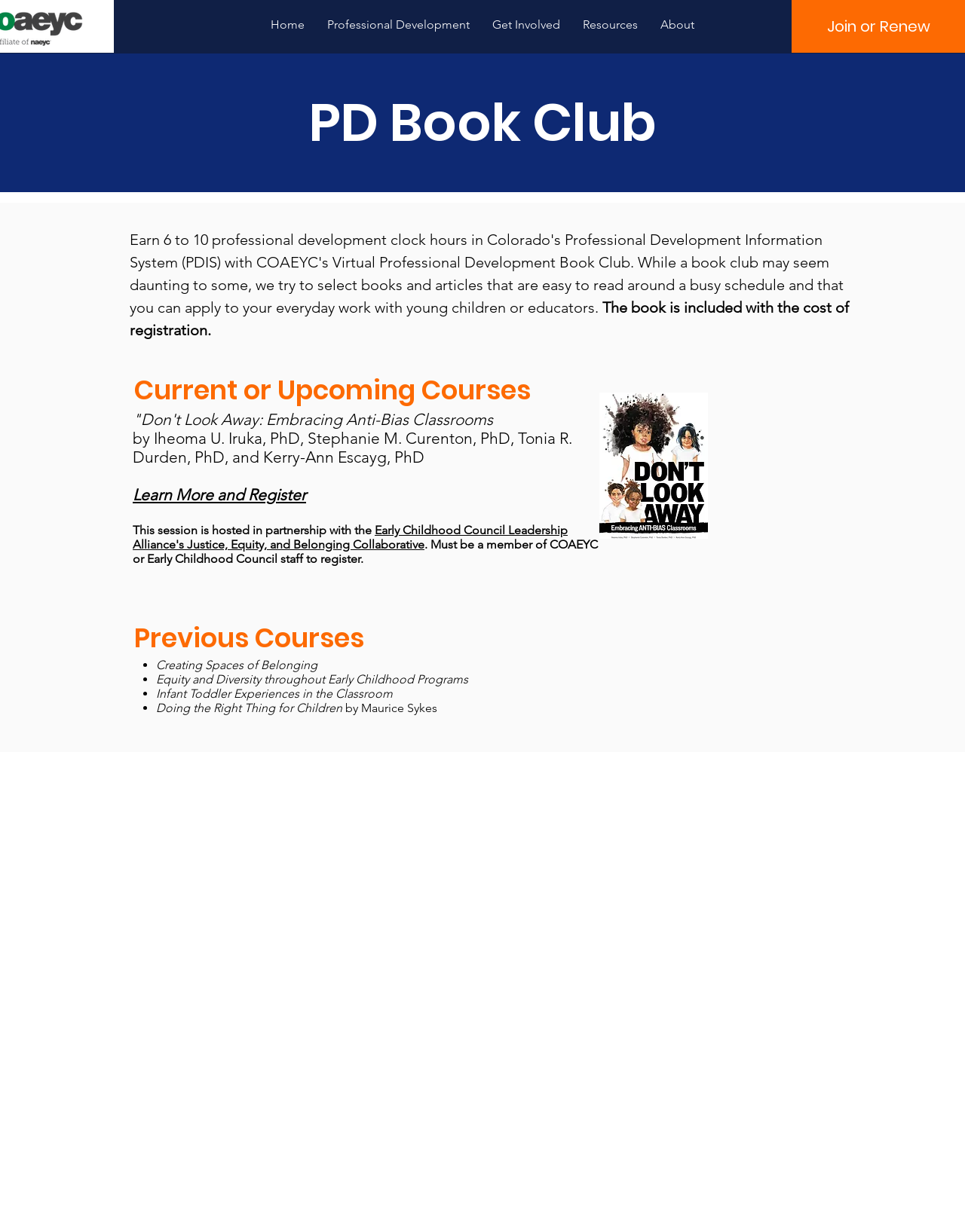Please locate and generate the primary heading on this webpage.

PD Book Club